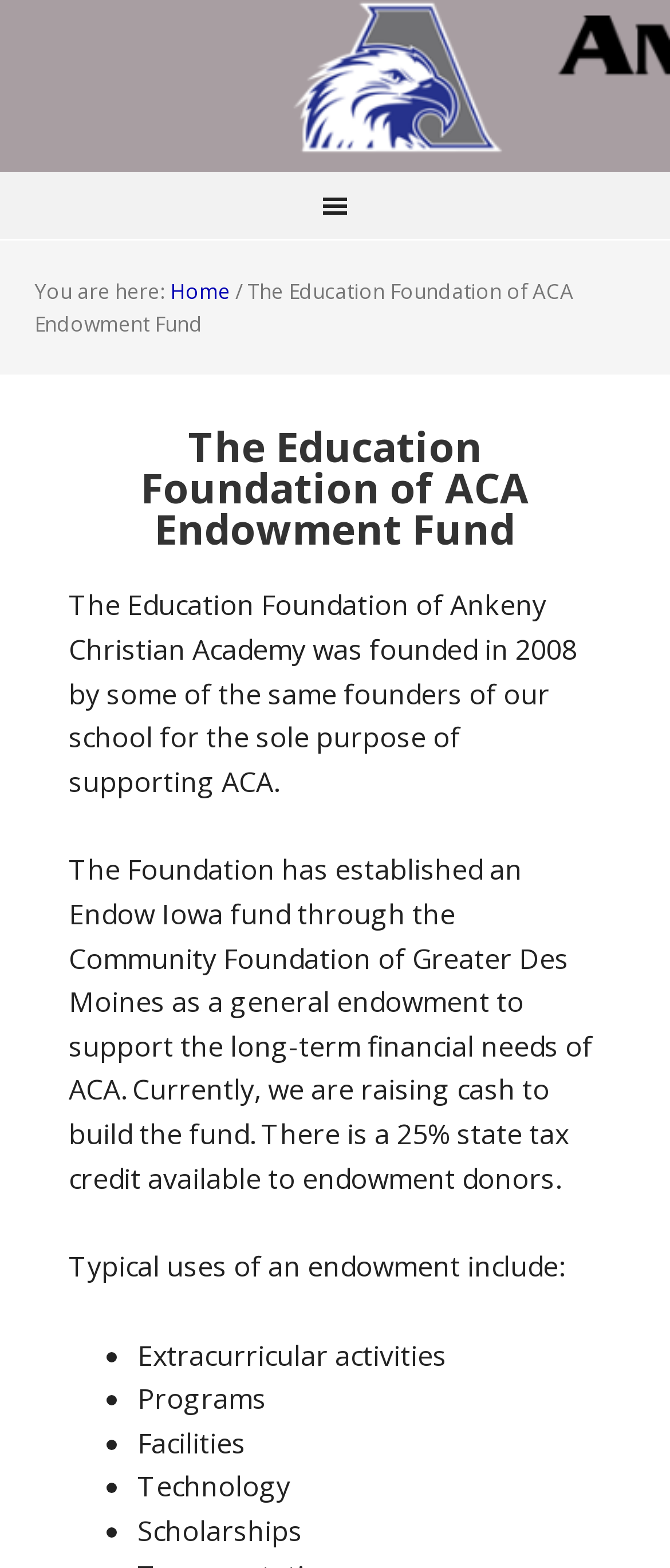Create a detailed narrative of the webpage’s visual and textual elements.

The webpage is about the Education Foundation of ACA Endowment Fund. At the top, there is a link to Ankeny Christian Academy, spanning the entire width of the page. Below it, there is a main navigation menu with a "You are here:" label, followed by a "Home" link and a breadcrumb separator. 

The main content of the page is divided into sections. The first section has a header with the title "The Education Foundation of ACA Endowment Fund" and a brief description of the foundation, which was founded in 2008 to support Ankeny Christian Academy. 

Below the description, there is a section explaining the purpose of the Endow Iowa fund, which is to support the long-term financial needs of ACA. This section also mentions a 25% state tax credit available to endowment donors.

Further down, there is a list of typical uses of an endowment, including extracurricular activities, programs, facilities, technology, and scholarships. Each item in the list is marked with a bullet point.